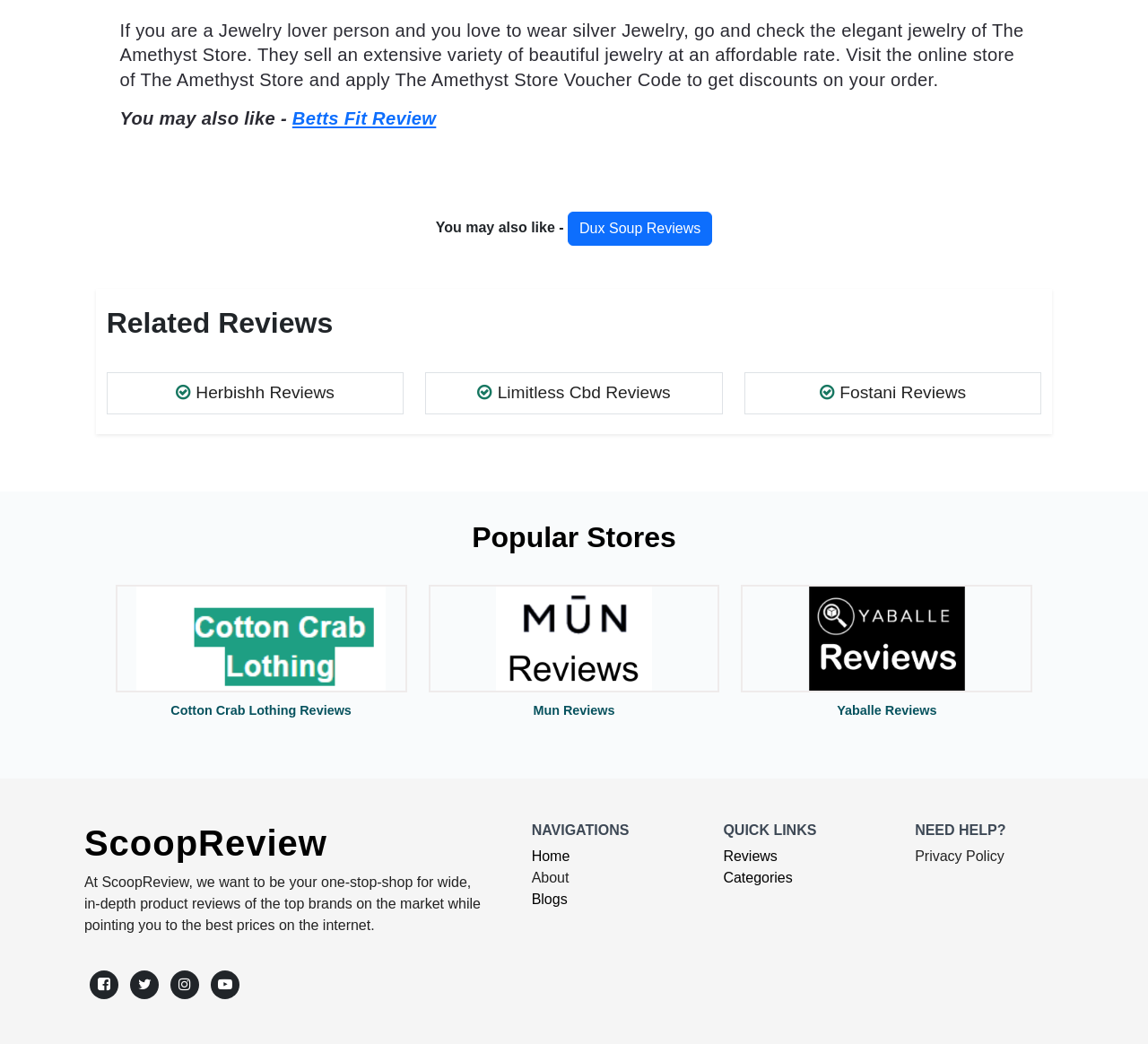Given the element description, predict the bounding box coordinates in the format (top-left x, top-left y, bottom-right x, bottom-right y), using floating point numbers between 0 and 1: CLICK HERE TO SUBSCRIBE TODAY

None